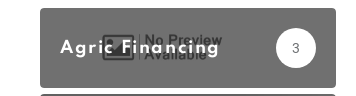What is the color of the background?
Please provide a detailed and comprehensive answer to the question.

The background of the user interface is shaded grey, suggesting a modern and sleek design, inviting user interaction while conveying a sense of professionalism in agricultural financing.